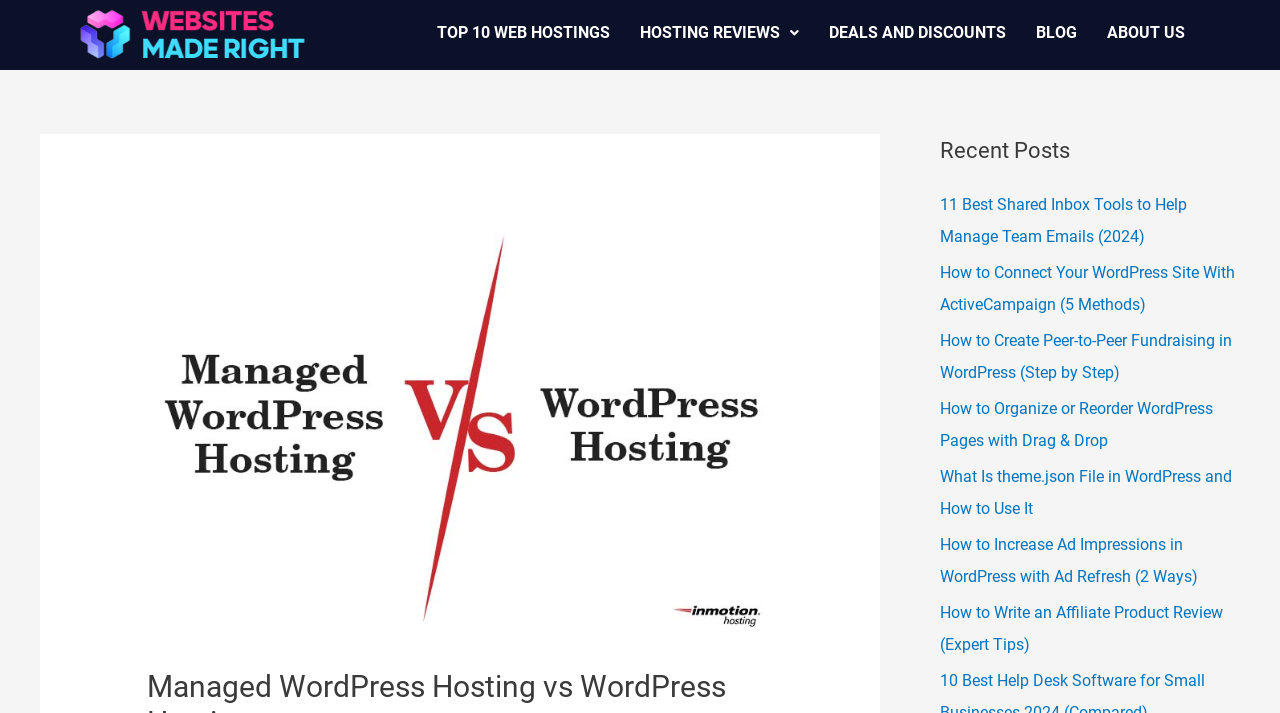What is the topic of the first recent post?
Relying on the image, give a concise answer in one word or a brief phrase.

Shared Inbox Tools